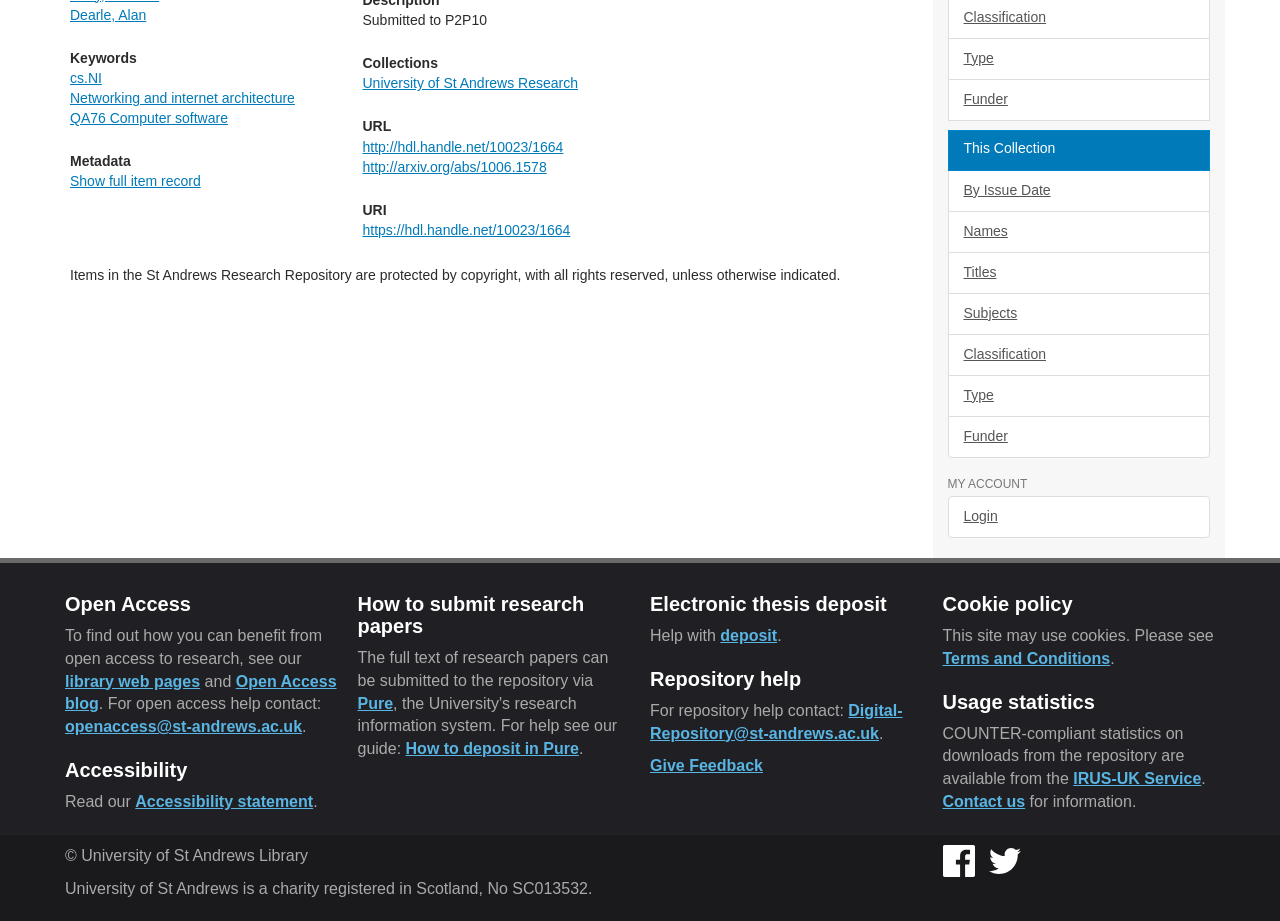Based on the provided description, "University of St Andrews Research", find the bounding box of the corresponding UI element in the screenshot.

[0.283, 0.082, 0.452, 0.099]